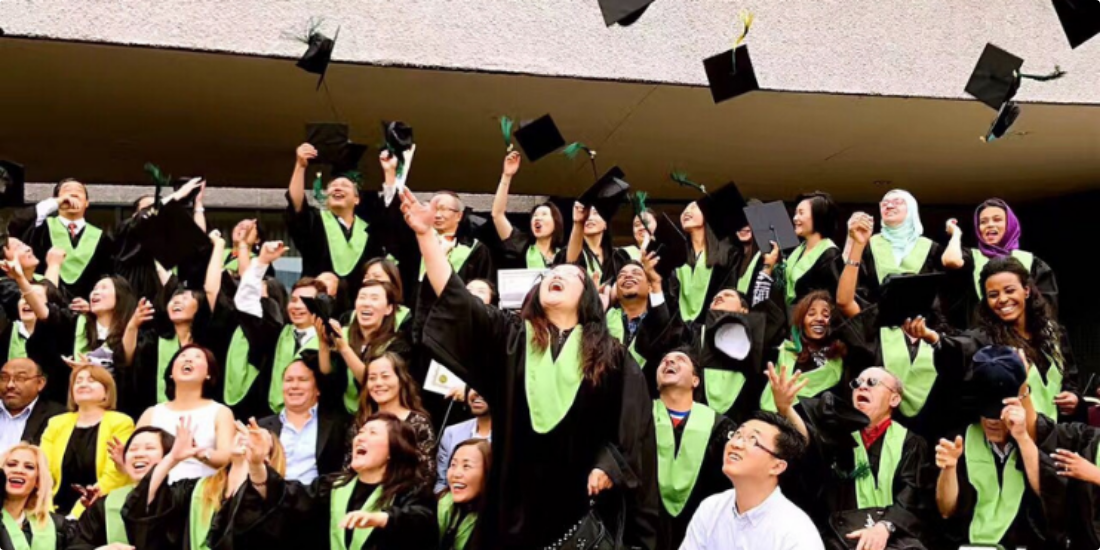Describe the scene depicted in the image with great detail.

The image captures a vibrant graduation celebration at Pharma Medical Science College of Canada, showcasing a diverse group of jubilant graduates. Clad in stylish black robes accented with bright green sashes, the graduates enthusiastically toss their caps into the air, symbolizing their achievement and joy. Many are smiling and laughing, reflecting the collective excitement of this significant milestone. The backdrop hints at an academic setting, enhancing the atmosphere of celebration and accomplishment as they commemorate their hard work and dedication.